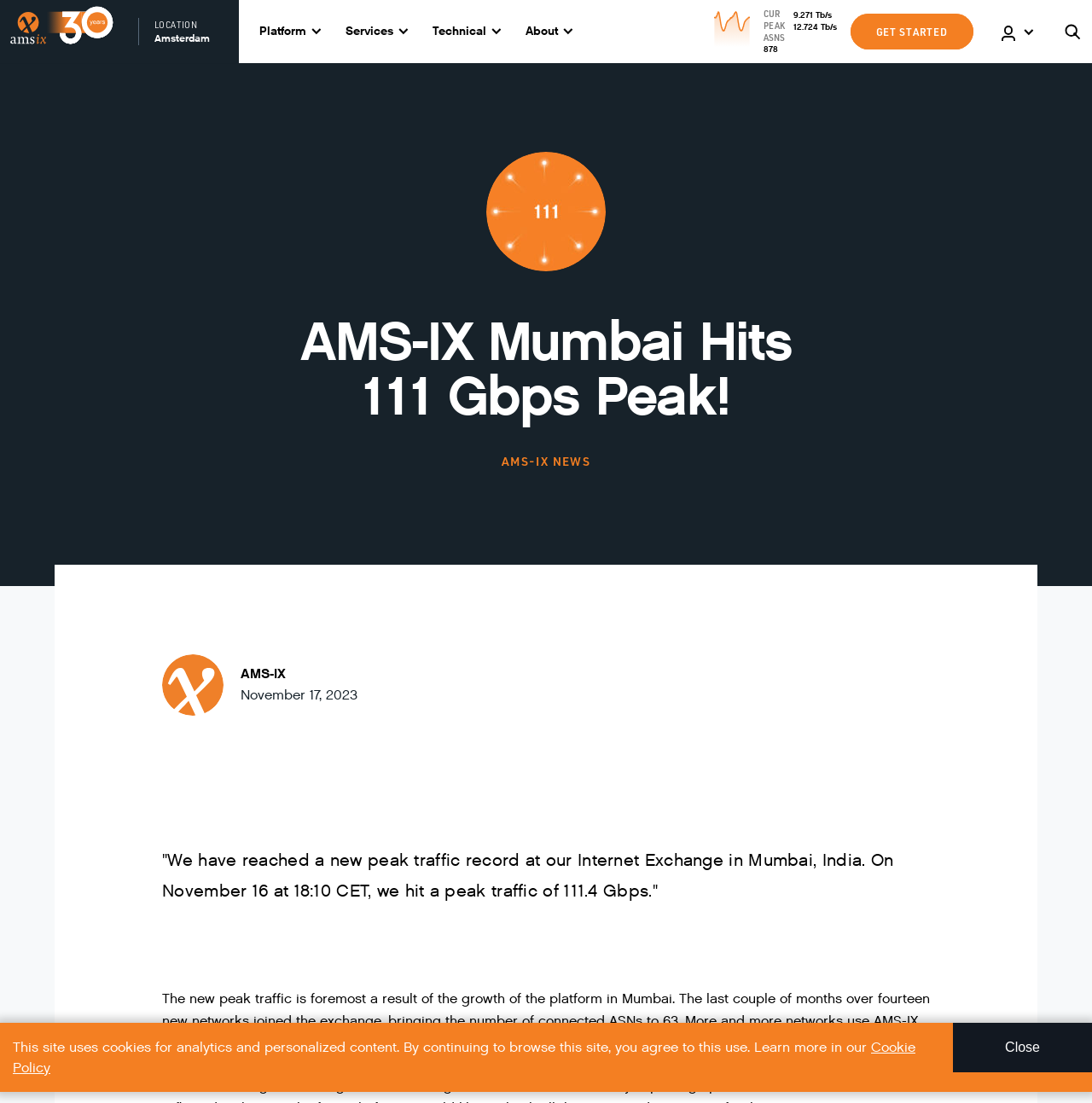What is the date of the peak traffic record?
Give a comprehensive and detailed explanation for the question.

I found the answer by reading the text 'On November 16 at 18:10 CET, we hit a peak traffic of 111.4 Gbps.' which explicitly states that the date of the peak traffic record is November 16, 2023.